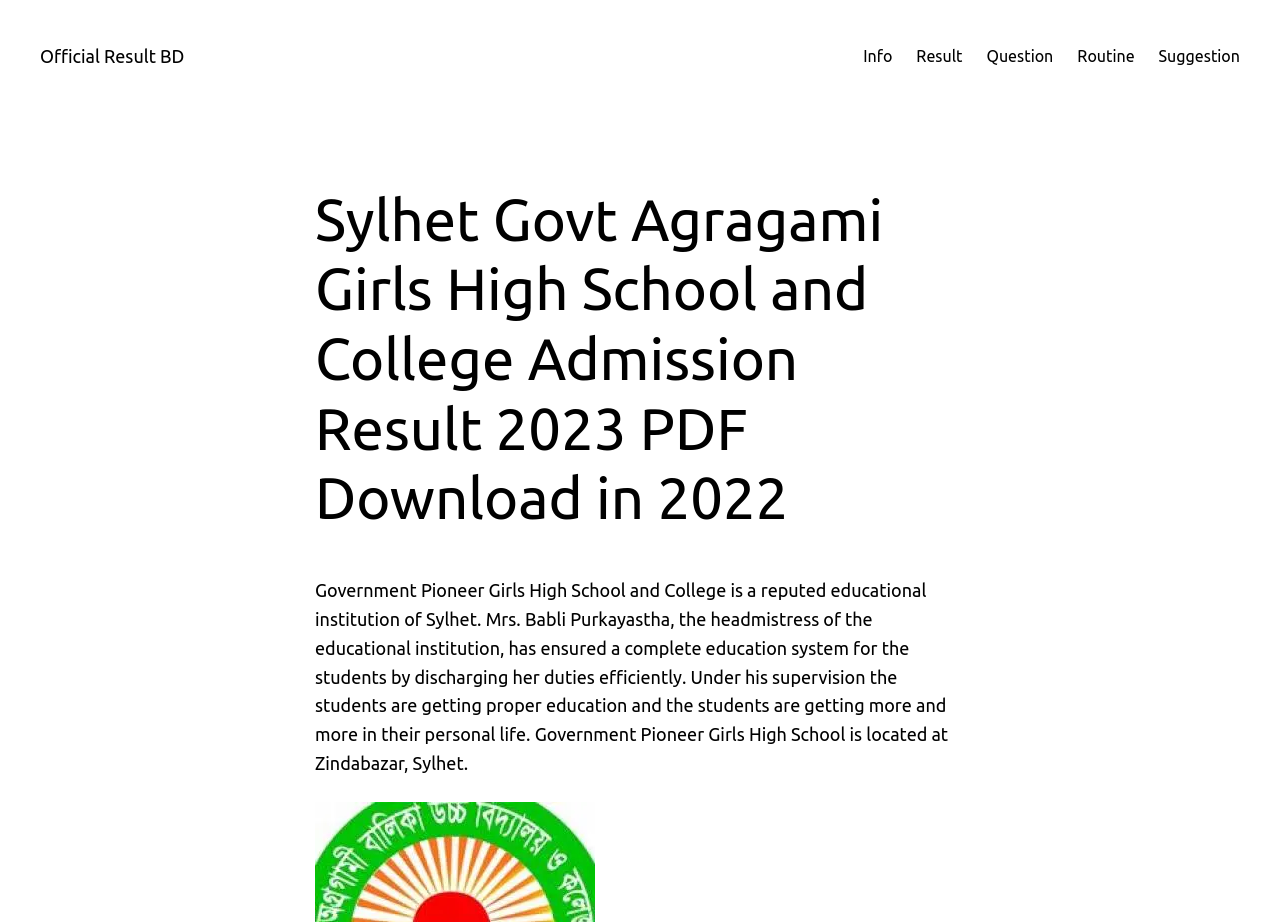Where is Government Pioneer Girls High School located?
Please give a detailed answer to the question using the information shown in the image.

The location of the school can be found in the same StaticText element, which mentions 'Government Pioneer Girls High School is located at Zindabazar, Sylhet'.